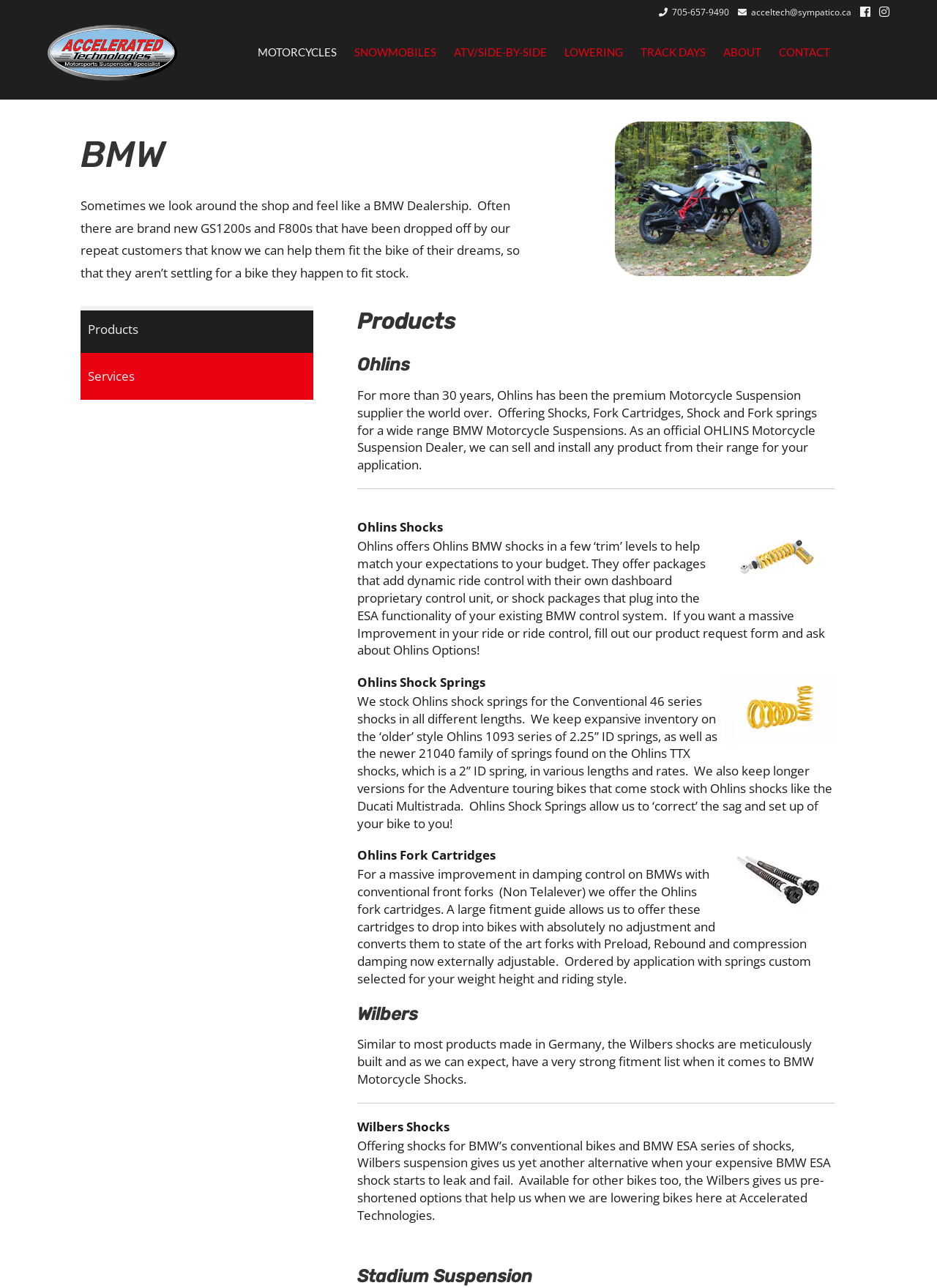Using the provided description: "alt="Accelerated Technologies"", find the bounding box coordinates of the corresponding UI element. The output should be four float numbers between 0 and 1, in the format [left, top, right, bottom].

[0.051, 0.033, 0.189, 0.046]